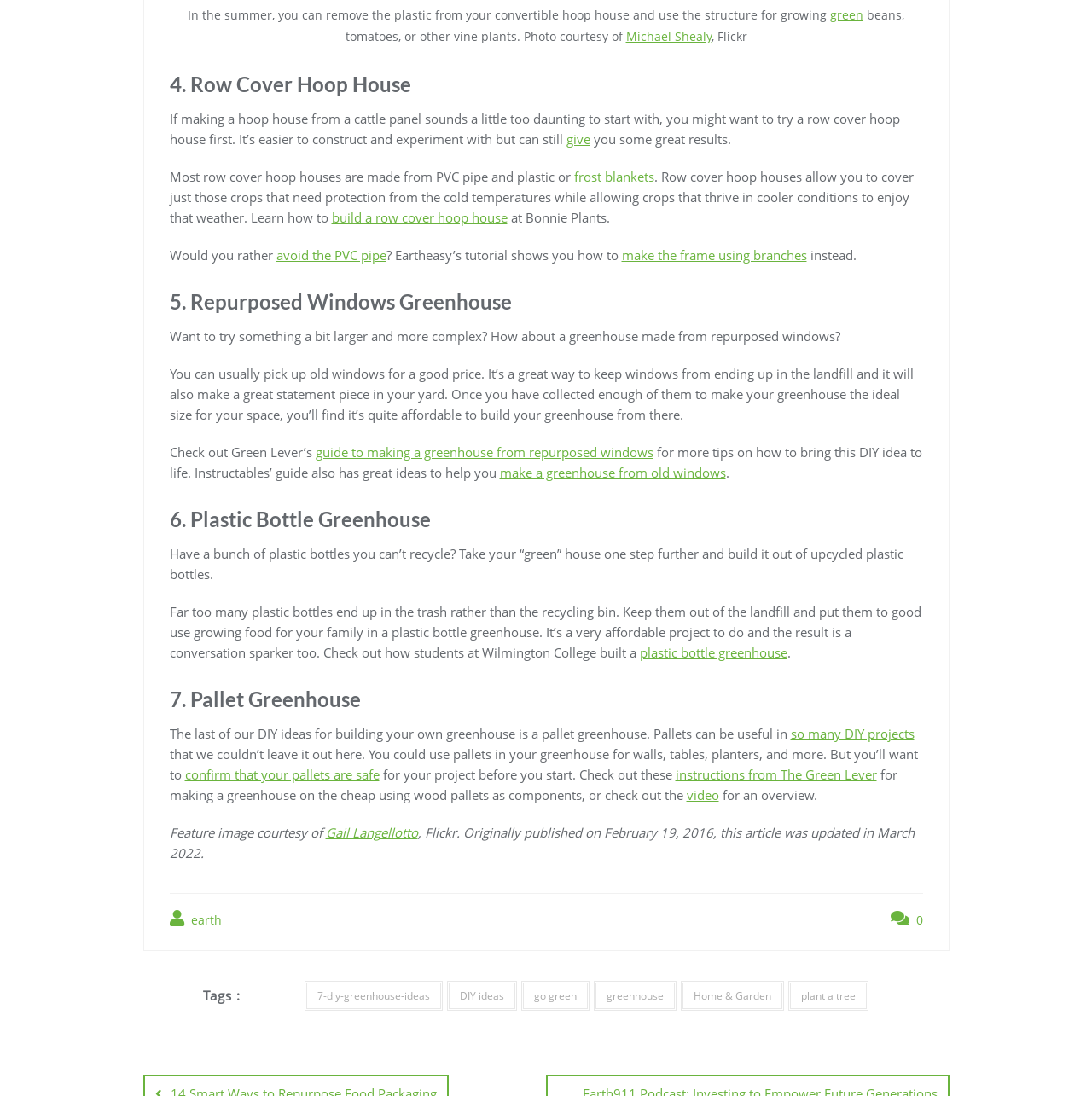Please determine the bounding box coordinates for the UI element described here. Use the format (top-left x, top-left y, bottom-right x, bottom-right y) with values bounded between 0 and 1: make the frame using branches

[0.569, 0.225, 0.739, 0.241]